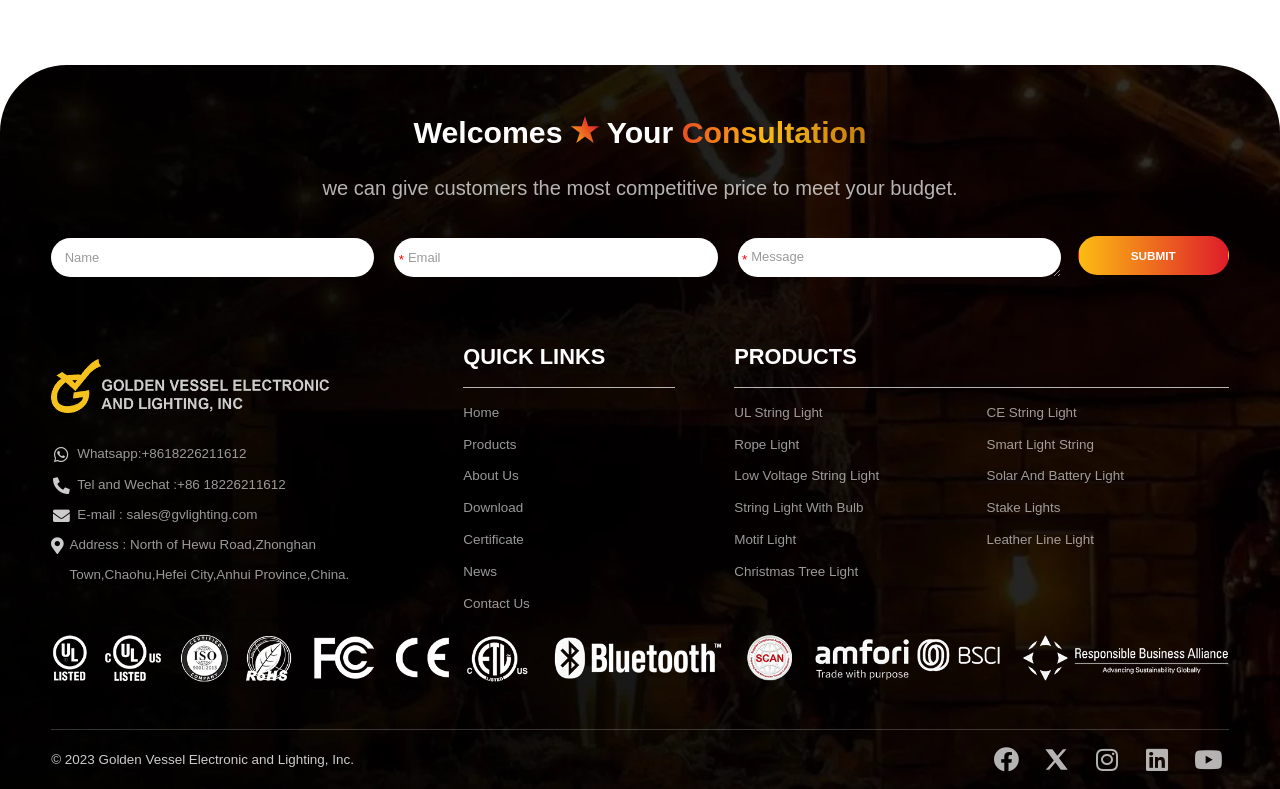Please locate the clickable area by providing the bounding box coordinates to follow this instruction: "Check the company address".

[0.054, 0.681, 0.273, 0.738]